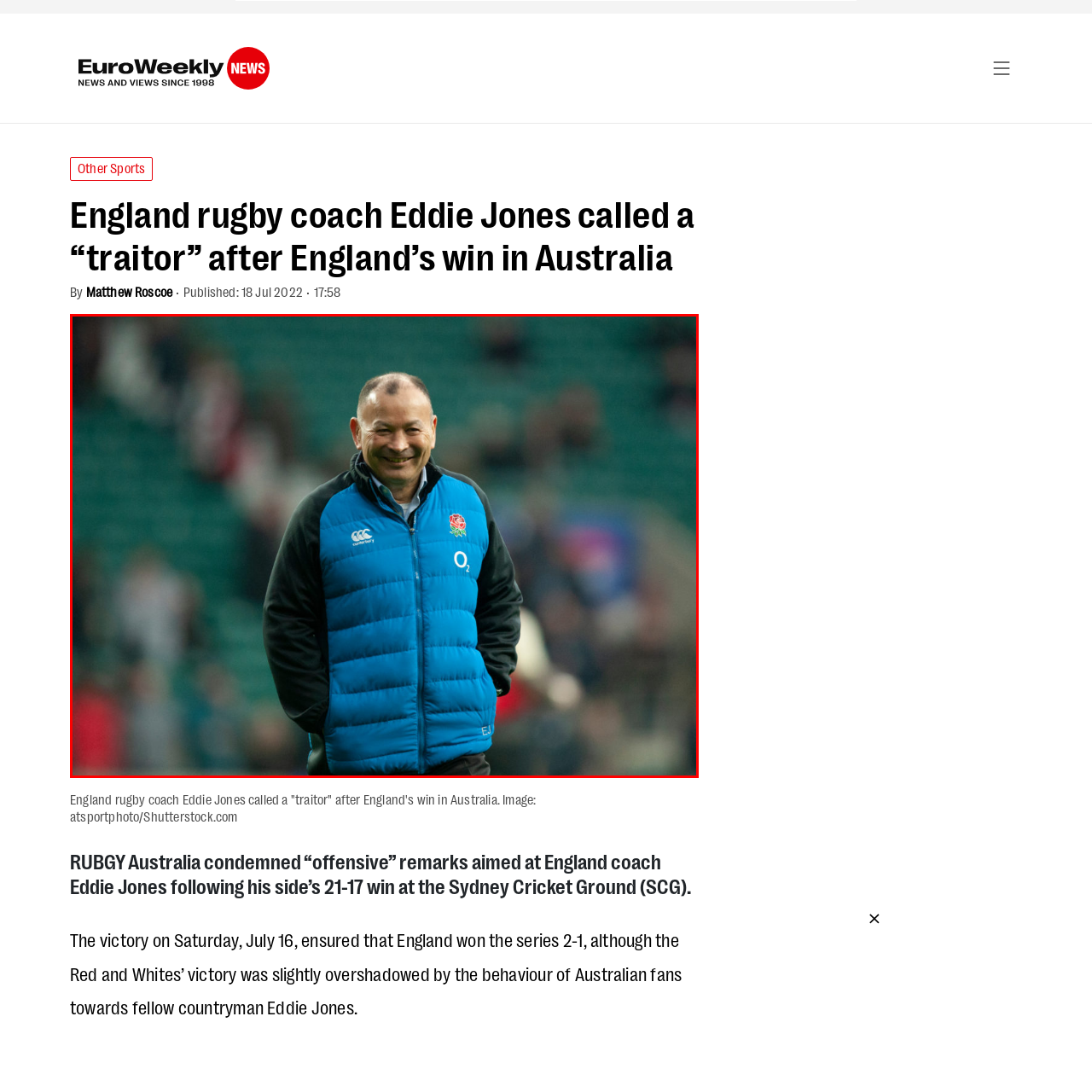What was Eddie Jones labeled by some Australian fans?
Focus on the red-bounded area of the image and reply with one word or a short phrase.

Traitor